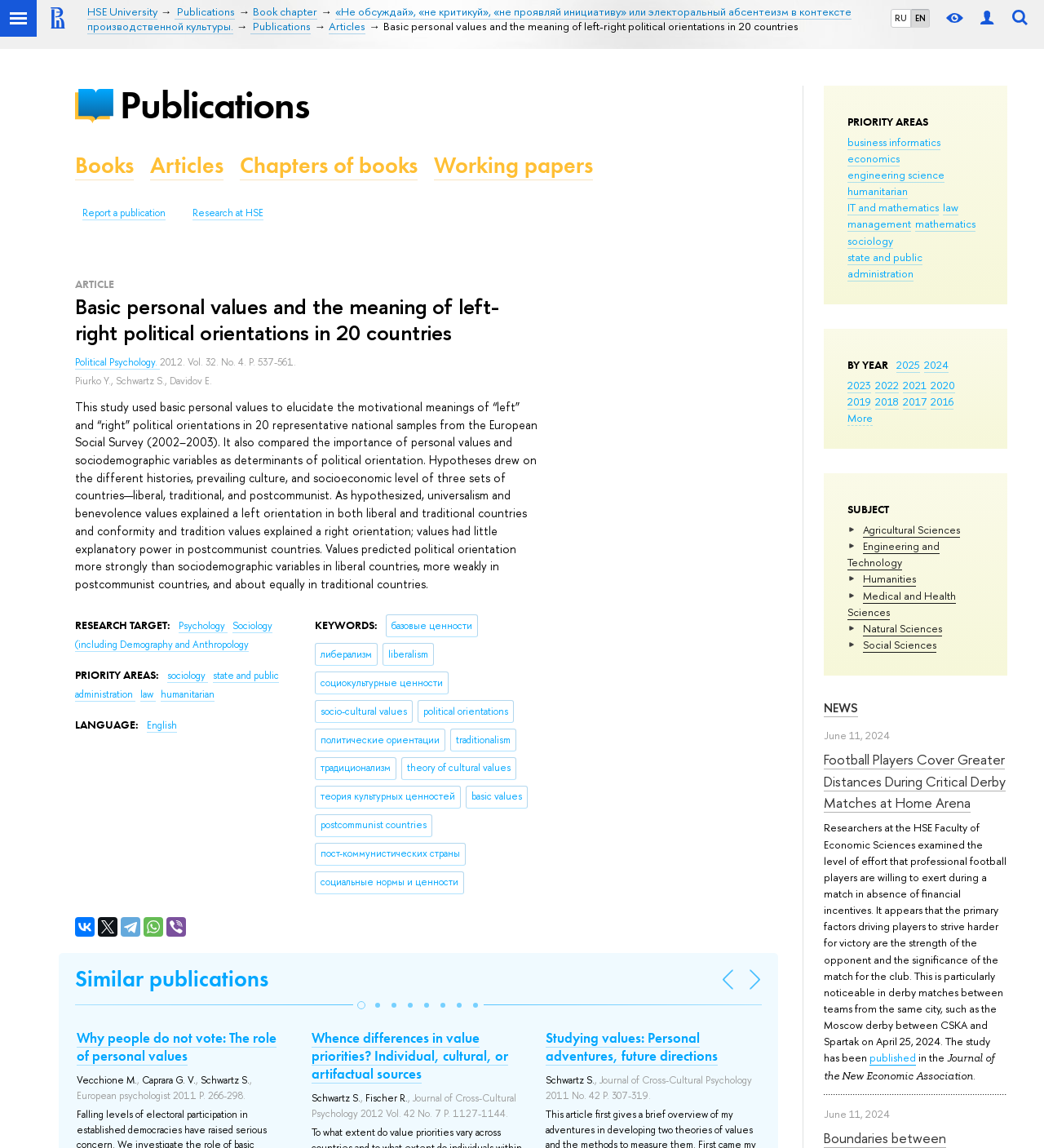Utilize the details in the image to give a detailed response to the question: What is the name of the journal where the article was published?

I found the name of the journal by looking at the link element with the text 'Political Psychology.' and its surrounding context, which indicates that it is the journal where the article was published.